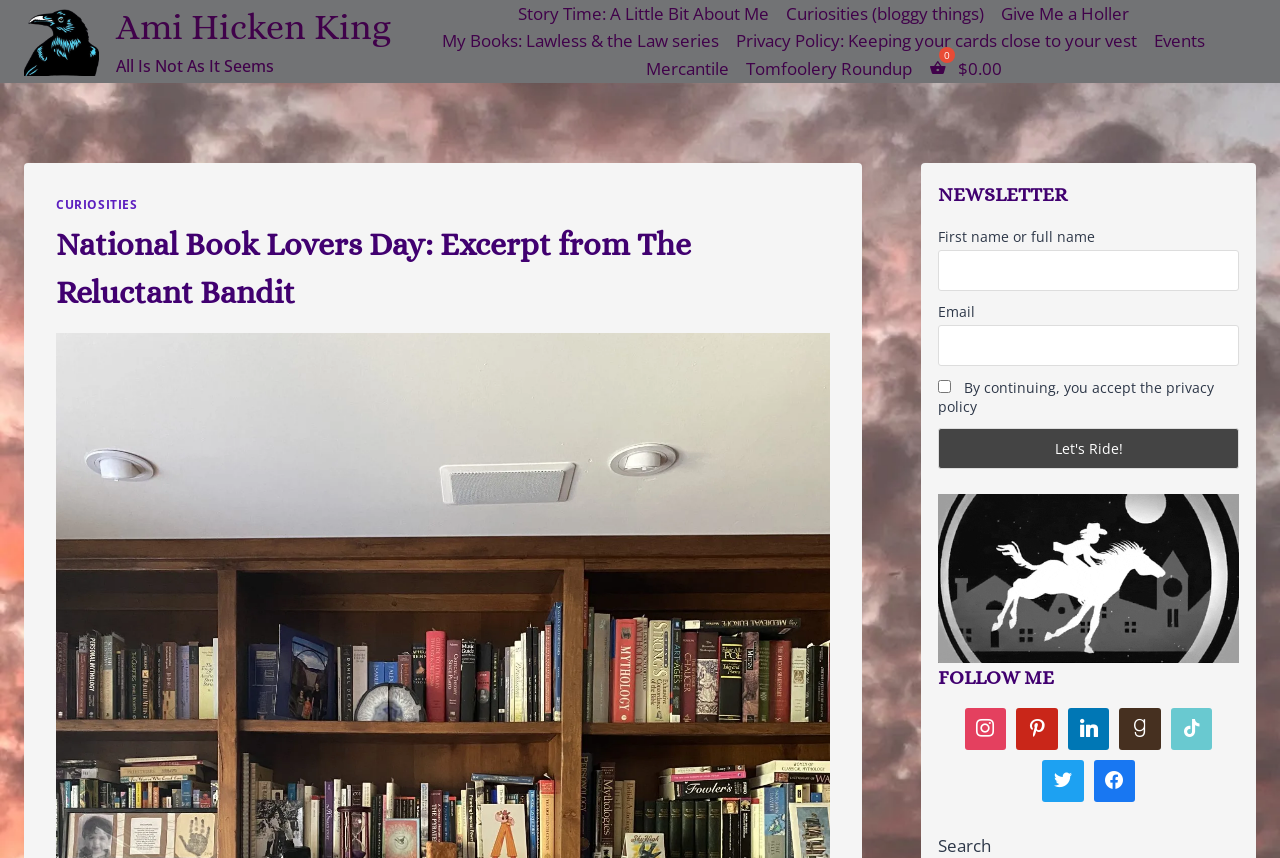What is the purpose of the textbox?
Look at the screenshot and respond with one word or a short phrase.

To enter email address